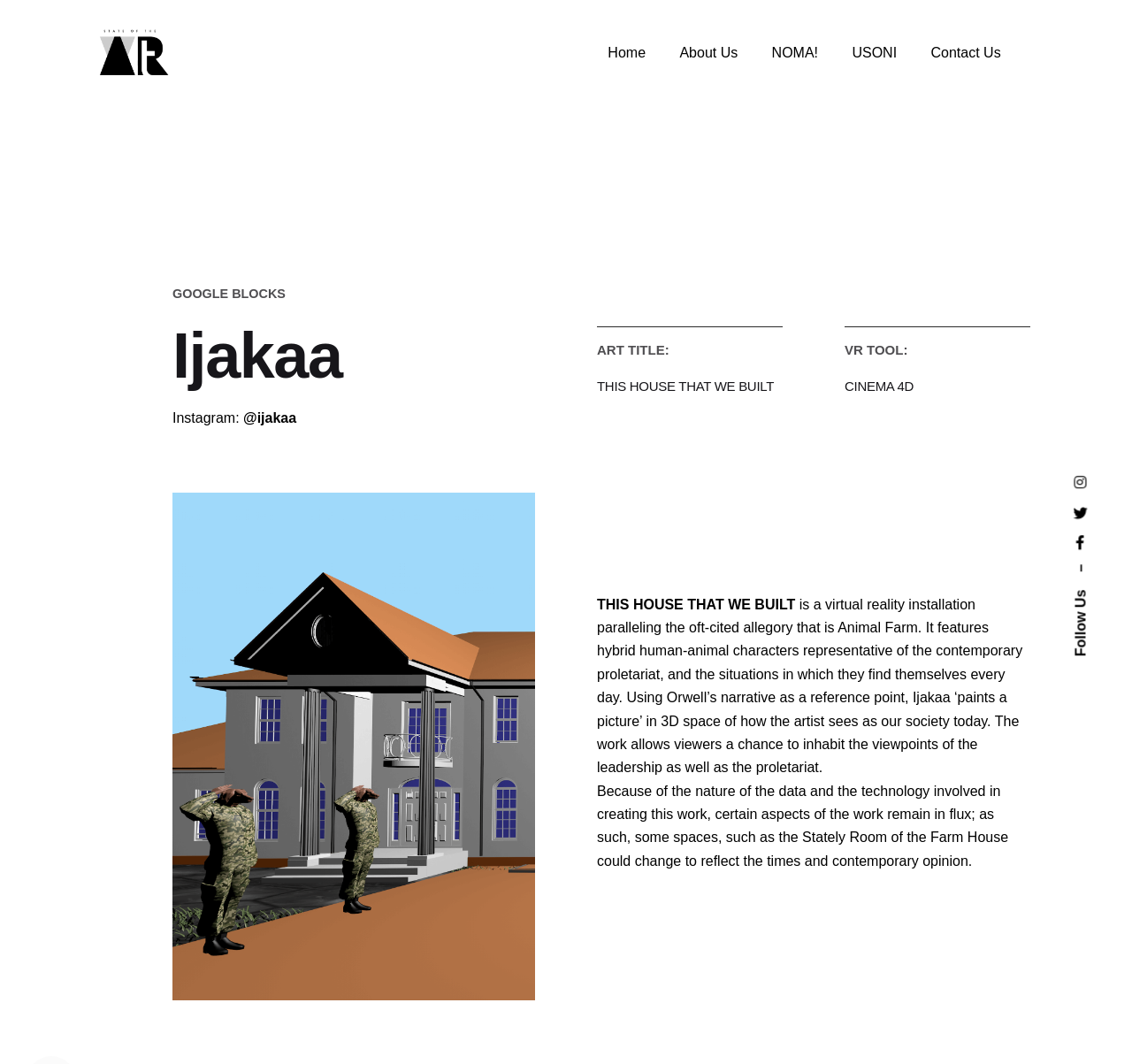What is the name of the art installation?
Answer with a single word or phrase, using the screenshot for reference.

THIS HOUSE THAT WE BUILT